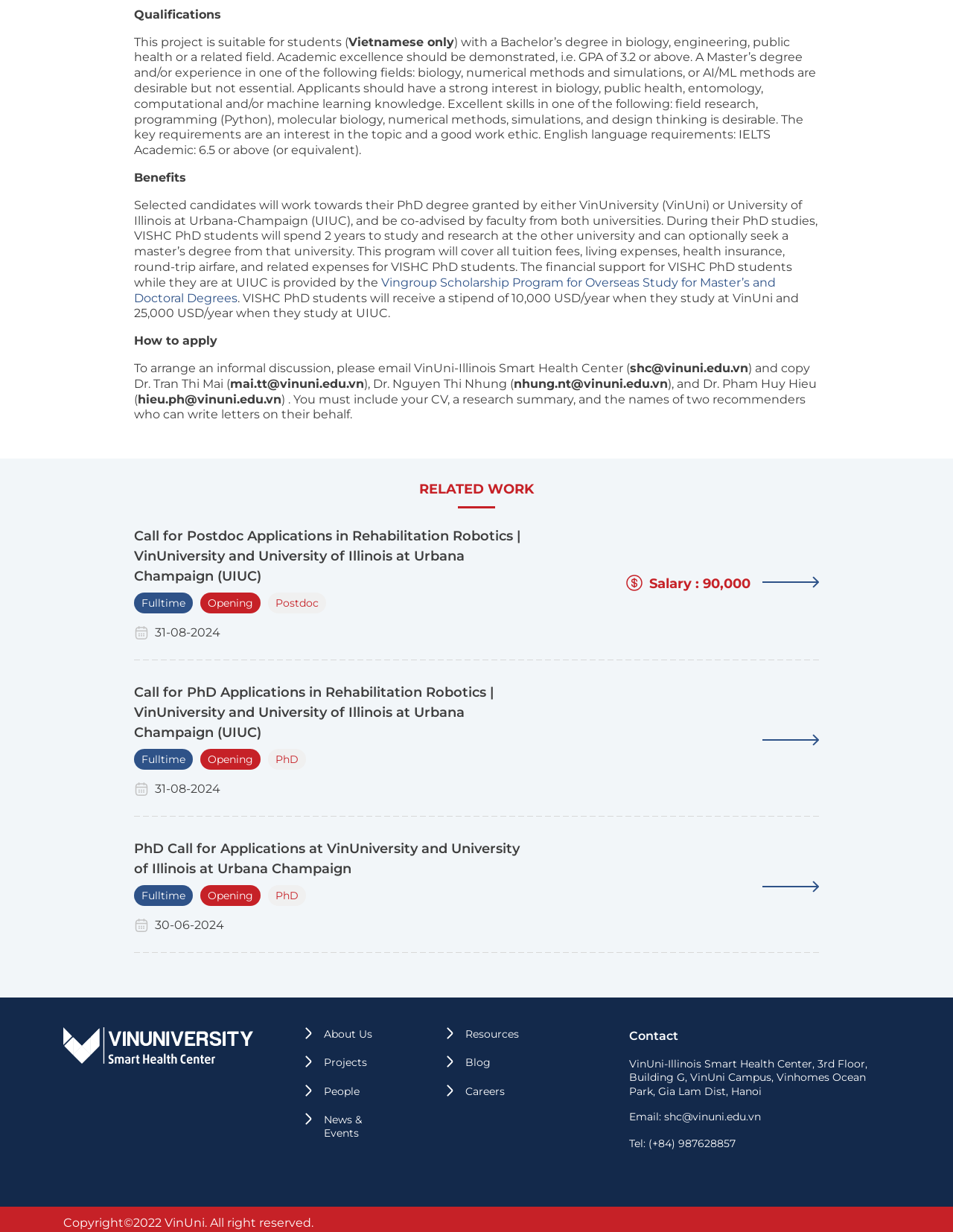Locate the coordinates of the bounding box for the clickable region that fulfills this instruction: "Click the 'About Us' link".

[0.34, 0.834, 0.391, 0.845]